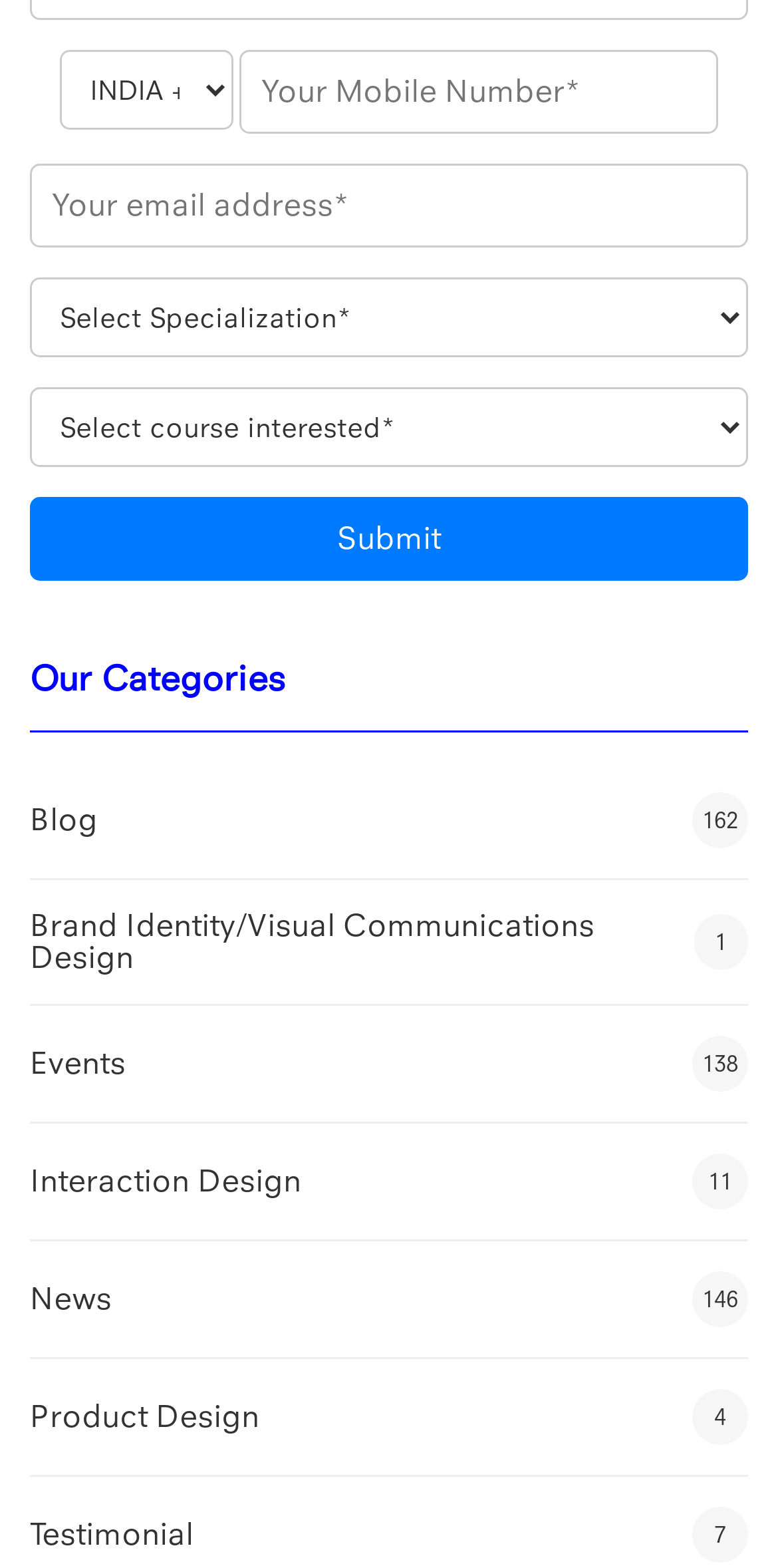Find the bounding box coordinates of the clickable element required to execute the following instruction: "Select an option from the first dropdown". Provide the coordinates as four float numbers between 0 and 1, i.e., [left, top, right, bottom].

[0.077, 0.032, 0.3, 0.083]